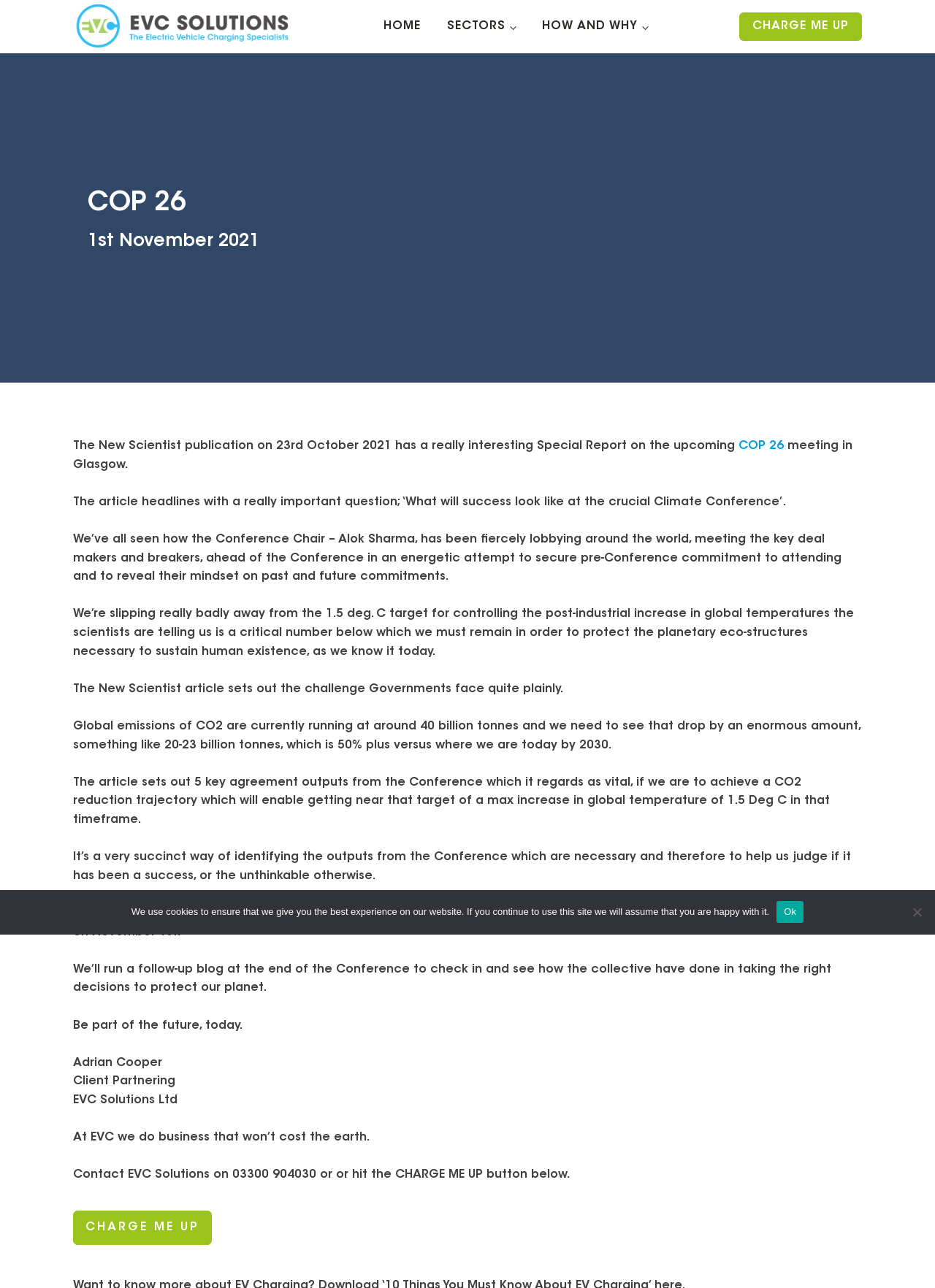What is the target for controlling global temperatures?
Use the image to give a comprehensive and detailed response to the question.

The target for controlling global temperatures can be found in the fifth paragraph of the webpage, which mentions 'We’re slipping really badly away from the 1.5 deg. C target for controlling the post-industrial increase in global temperatures the scientists are telling us is a critical number below which we must remain in order to protect the planetary eco-structures necessary to sustain human existence, as we know it today.'